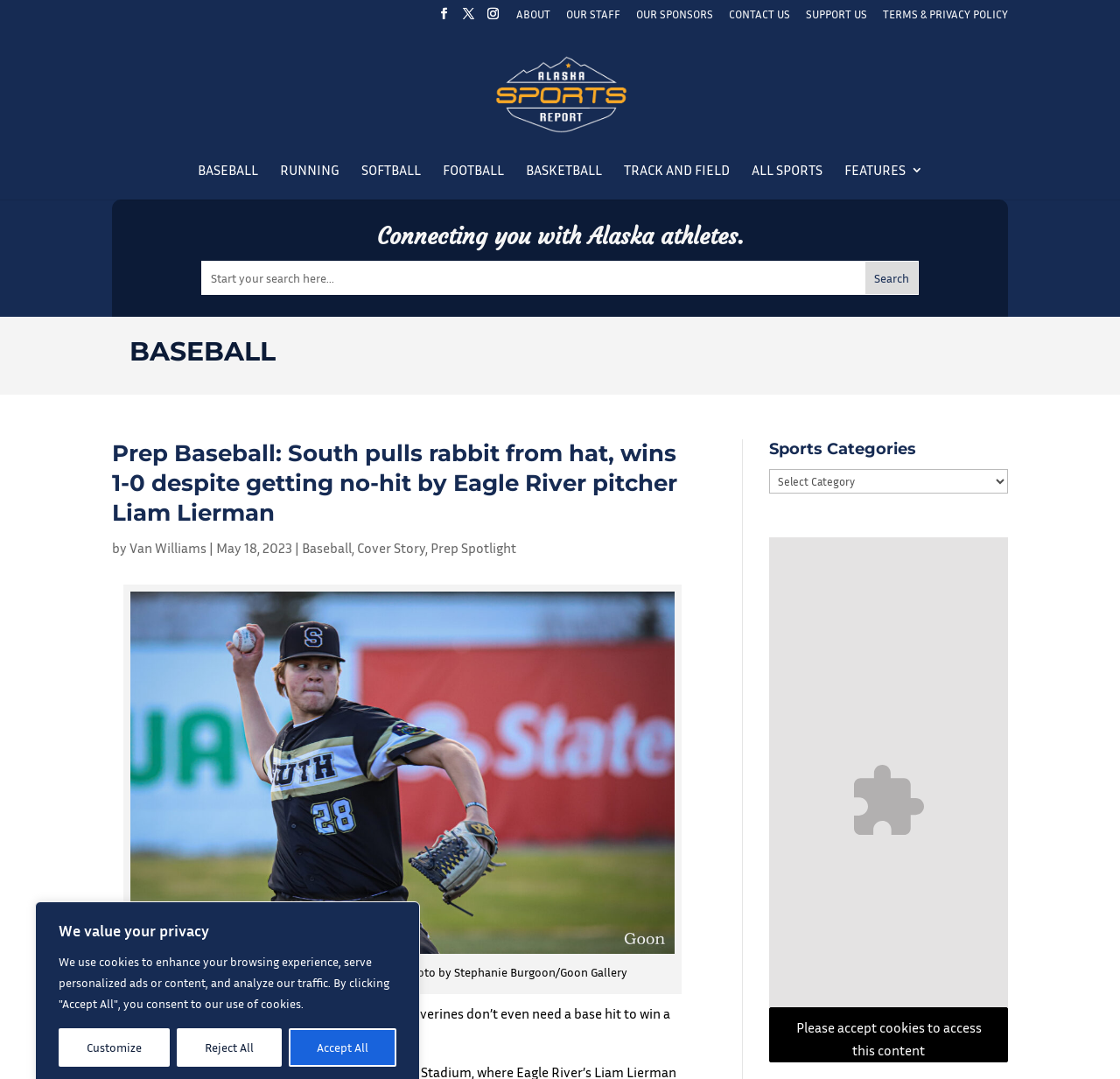Please identify the bounding box coordinates of the region to click in order to complete the given instruction: "Search for Alaska athletes". The coordinates should be four float numbers between 0 and 1, i.e., [left, top, right, bottom].

[0.181, 0.242, 0.819, 0.272]